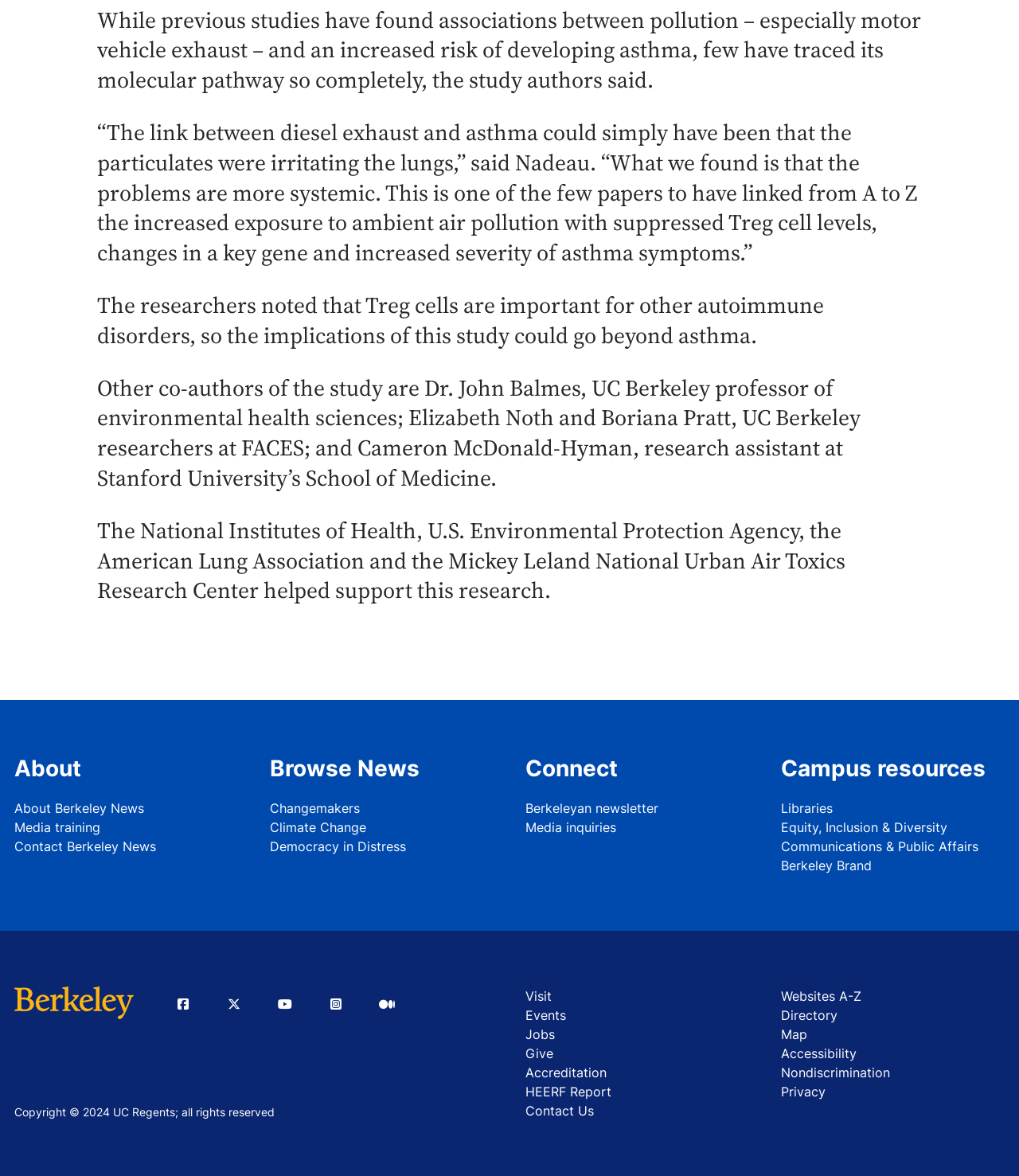Answer the question below in one word or phrase:
What is the topic of the research mentioned in the article?

Asthma